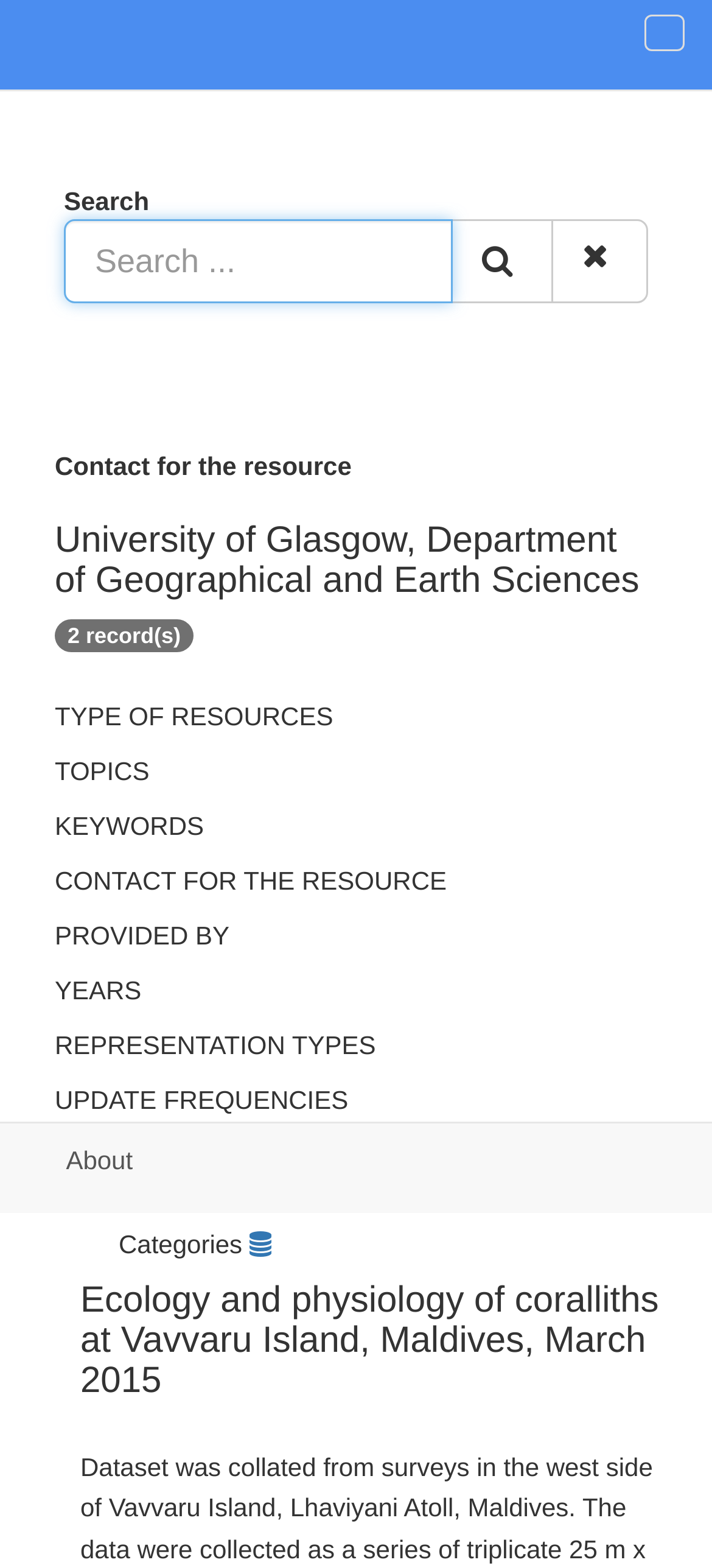Please identify the bounding box coordinates of the element's region that should be clicked to execute the following instruction: "Contact the provider". The bounding box coordinates must be four float numbers between 0 and 1, i.e., [left, top, right, bottom].

[0.077, 0.288, 0.494, 0.306]